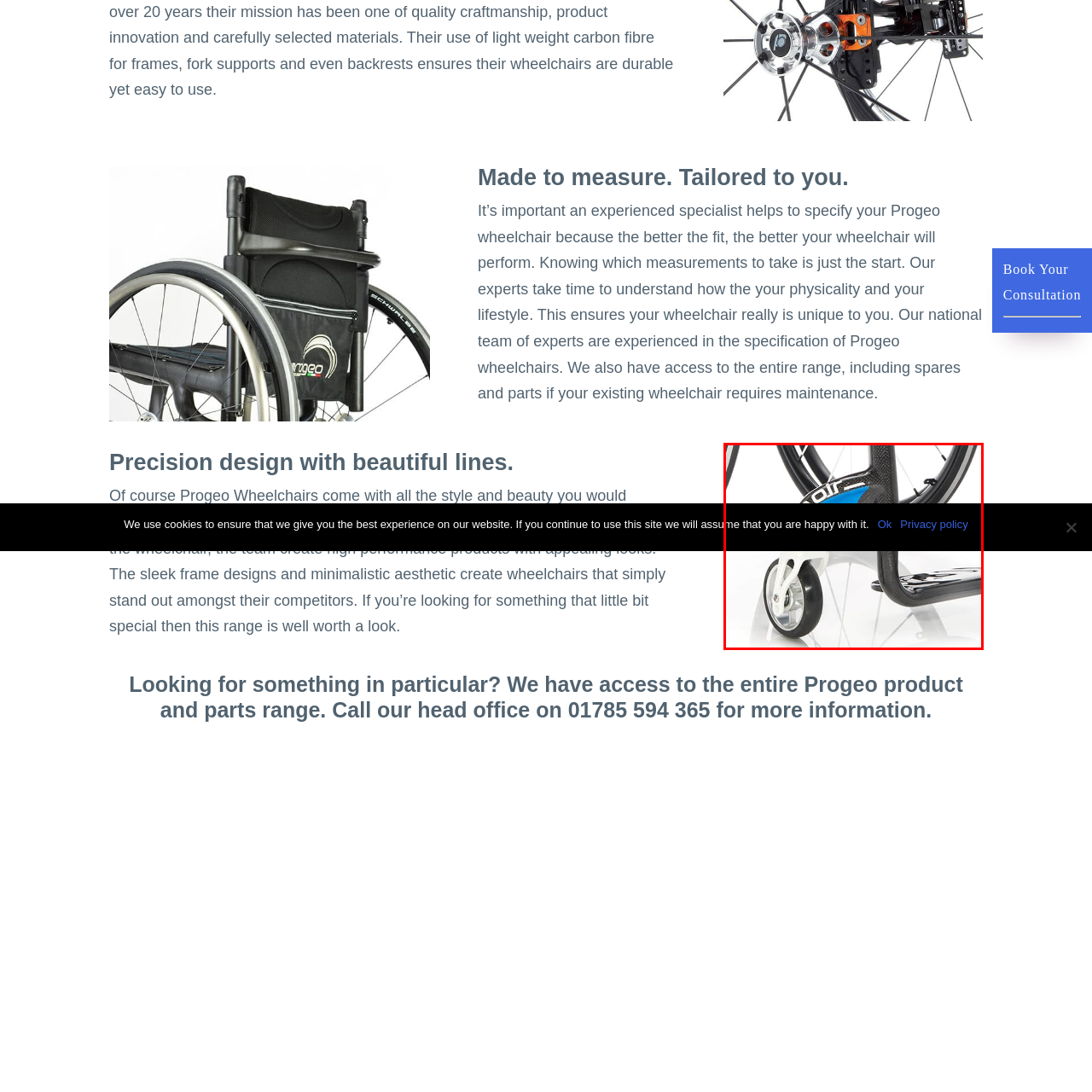Take a close look at the image outlined by the red bounding box and give a detailed response to the subsequent question, with information derived from the image: What is the focus of Progeo's design?

The caption highlights Progeo's commitment to both functionality and aesthetics, suggesting that the brand prioritizes a balance between the two aspects in their design approach.